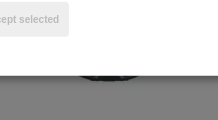Using details from the image, please answer the following question comprehensively:
What is the primary function of the intercom system?

The caption highlights that the intercom system is designed for clear communication on the road, allowing users to connect effortlessly with fellow riders while enjoying a dynamic riding experience.